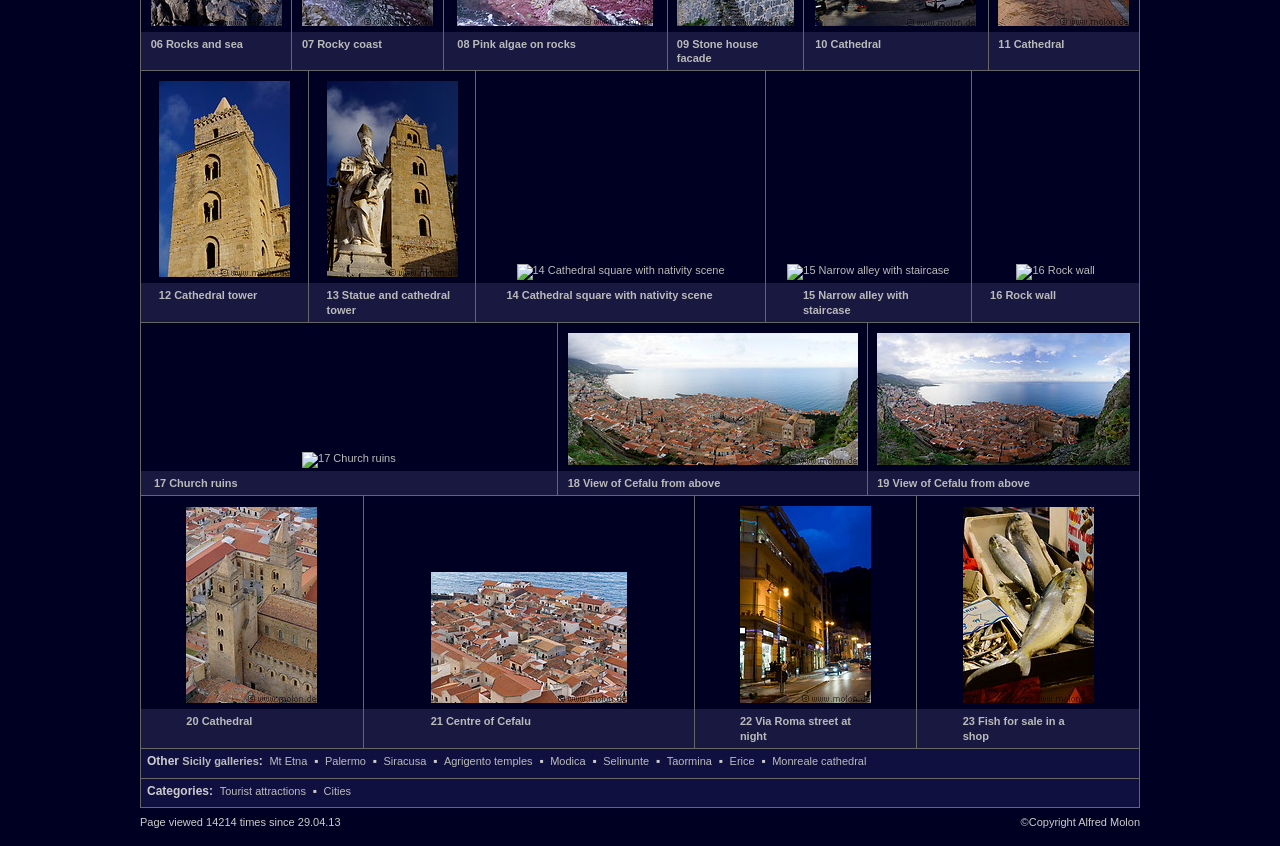Locate the bounding box of the UI element based on this description: "21 Centre of Cefalu". Provide four float numbers between 0 and 1 as [left, top, right, bottom].

[0.336, 0.846, 0.415, 0.86]